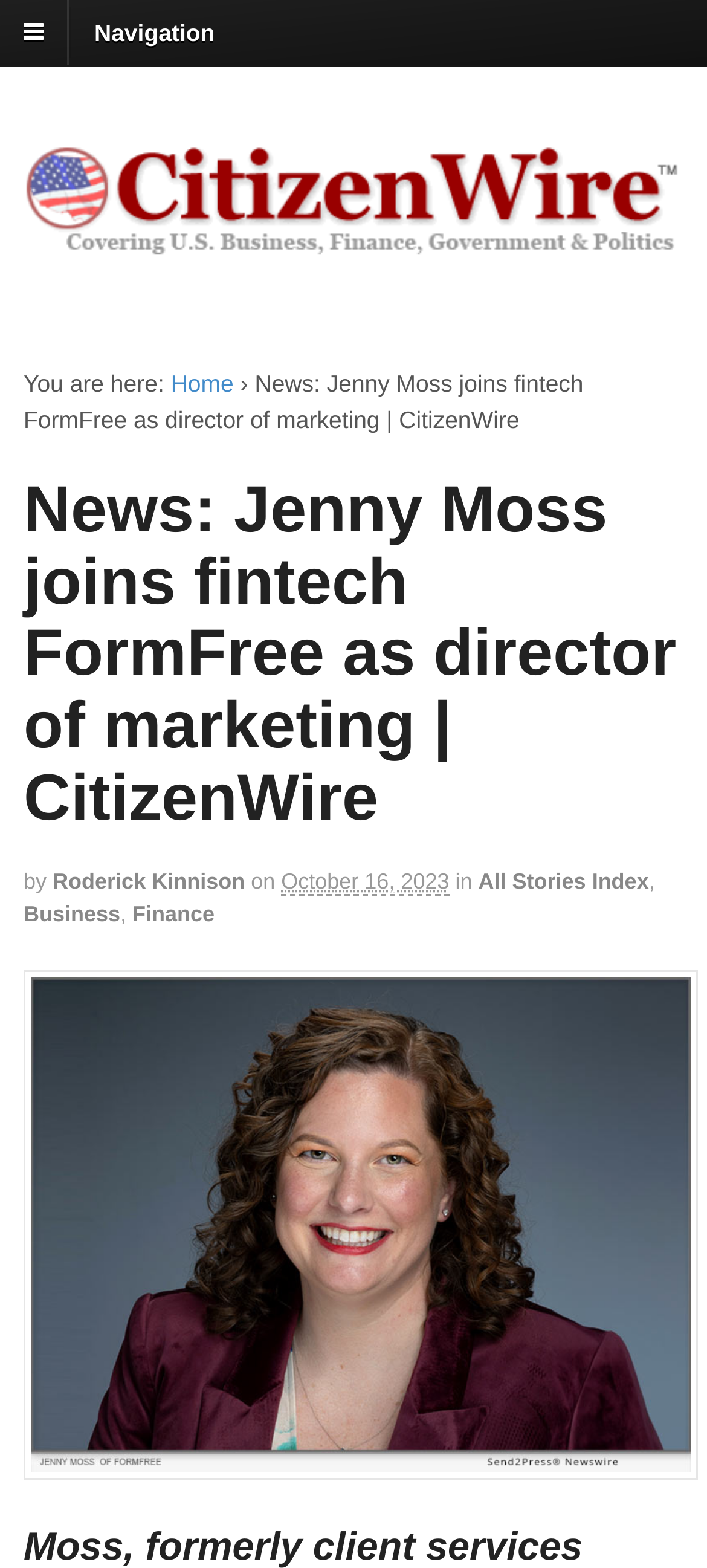What is the company where Jenny Moss is joining?
Please give a well-detailed answer to the question.

The webpage announces the appointment of Jenny Moss as the new director of marketing at FormFree, a fintech company, indicating that FormFree is the company where Jenny Moss is joining.